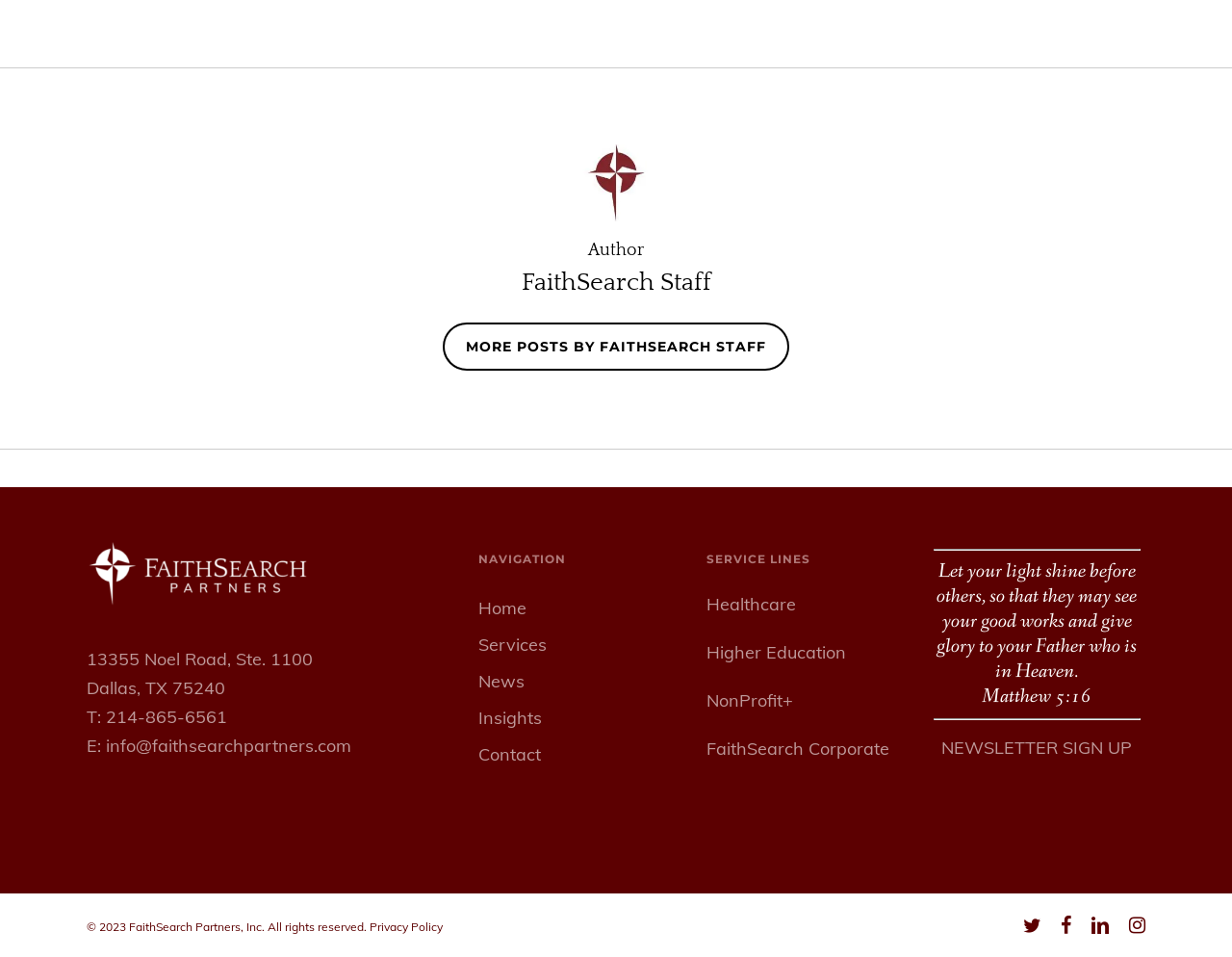What is the author of the latest article?
Refer to the image and offer an in-depth and detailed answer to the question.

The author of the latest article can be found by looking at the heading element 'Author FaithSearch Staff' which is located above the link 'MORE POSTS BY FAITHSEARCH STAFF'.